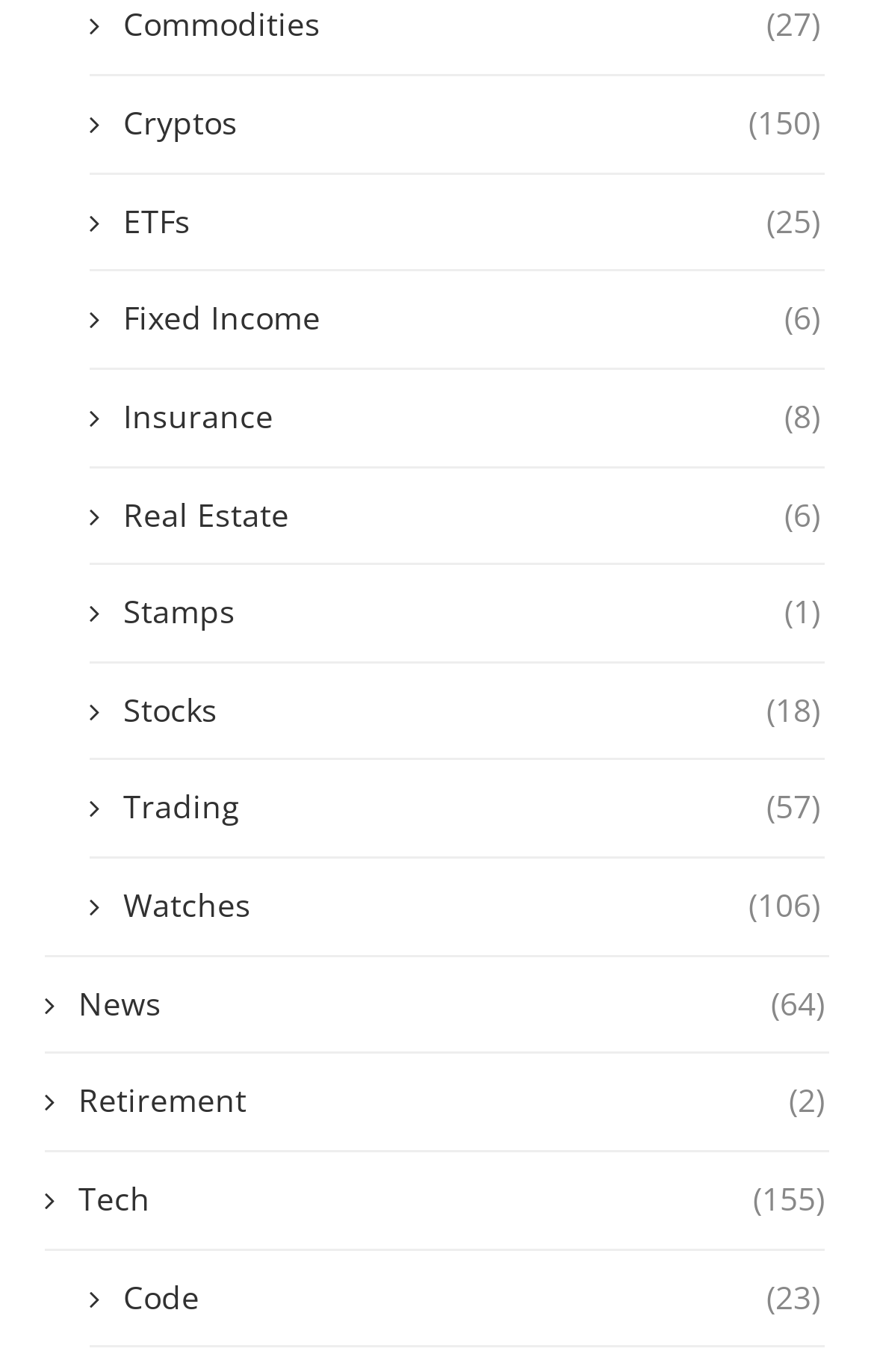Please identify the bounding box coordinates of the element that needs to be clicked to execute the following command: "View Commodities". Provide the bounding box using four float numbers between 0 and 1, formatted as [left, top, right, bottom].

[0.103, 0.002, 0.938, 0.034]